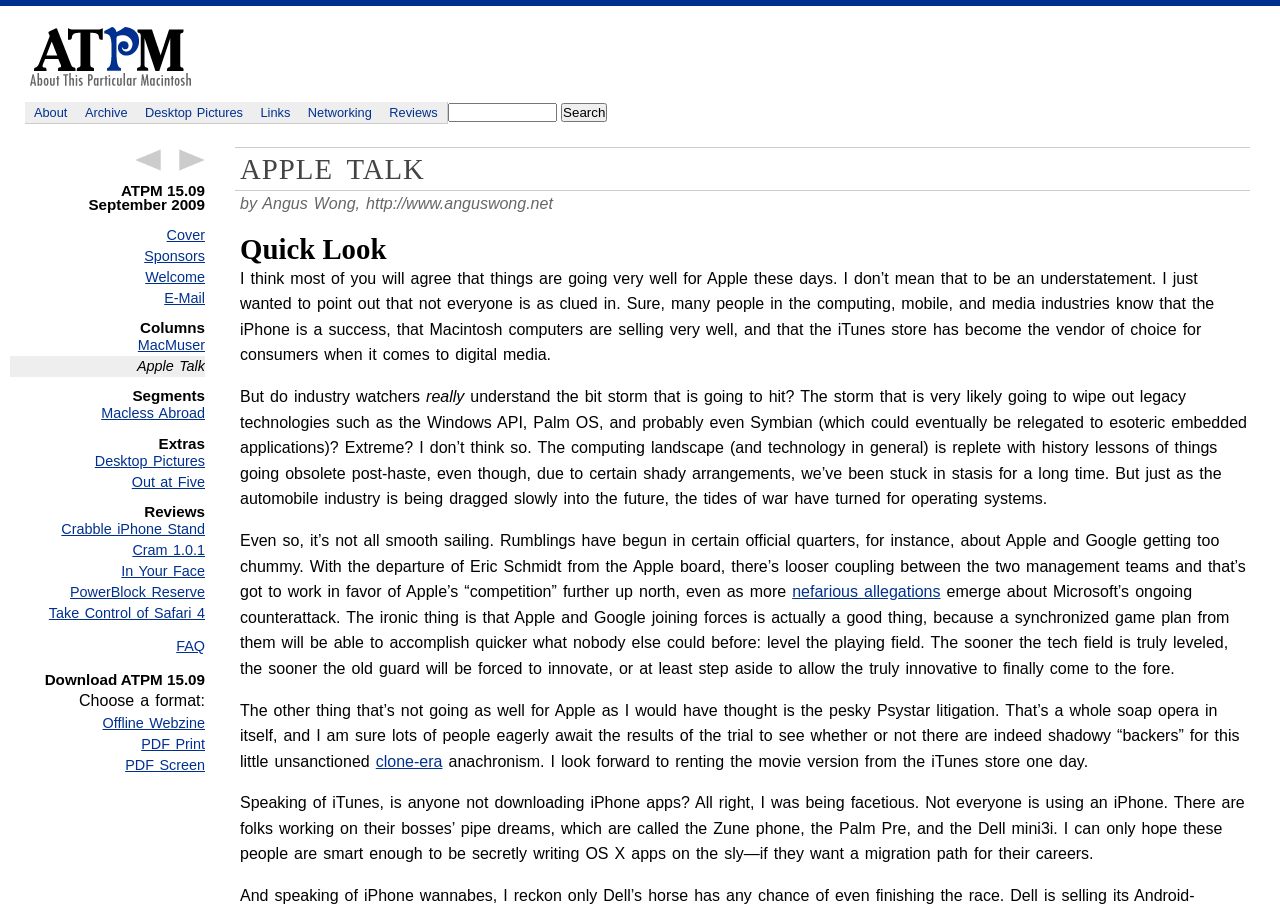Highlight the bounding box coordinates of the region I should click on to meet the following instruction: "Visit the author's website".

[0.286, 0.214, 0.432, 0.233]